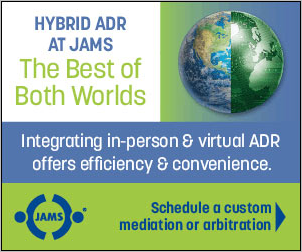Use a single word or phrase to answer this question: 
What is the purpose of the tagline in the image?

To invite viewers